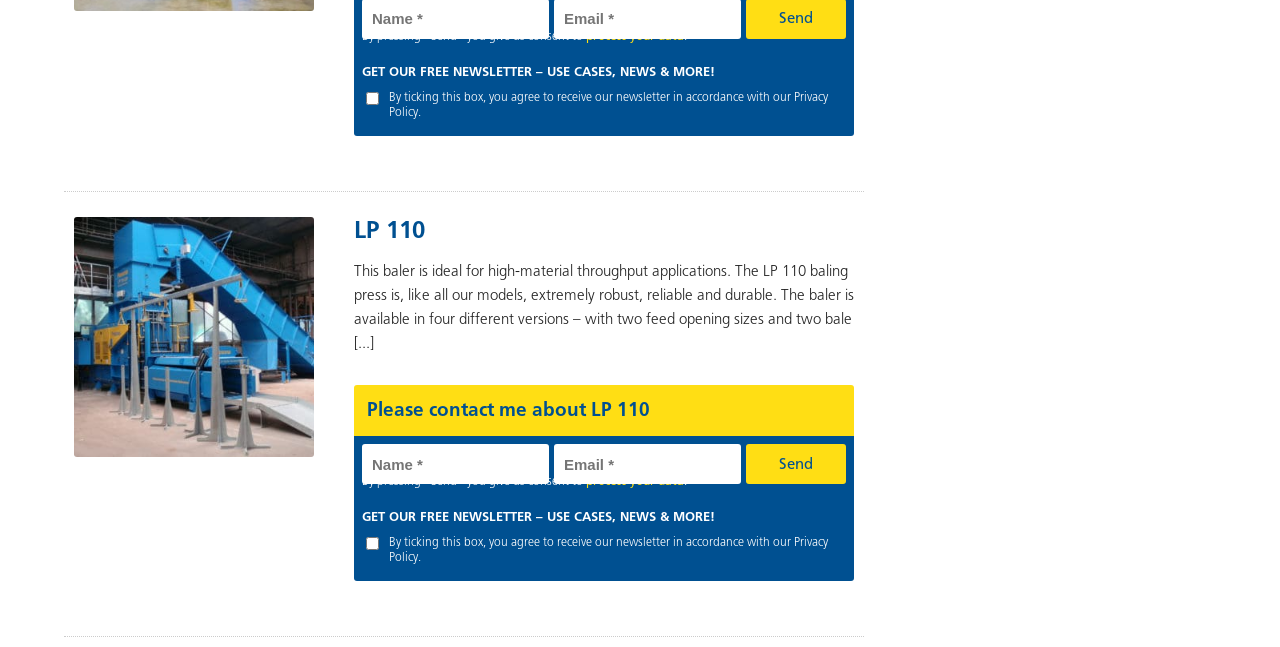Provide the bounding box coordinates in the format (top-left x, top-left y, bottom-right x, bottom-right y). All values are floating point numbers between 0 and 1. Determine the bounding box coordinate of the UI element described as: parent_node: LP 110

[0.05, 0.296, 0.675, 0.983]